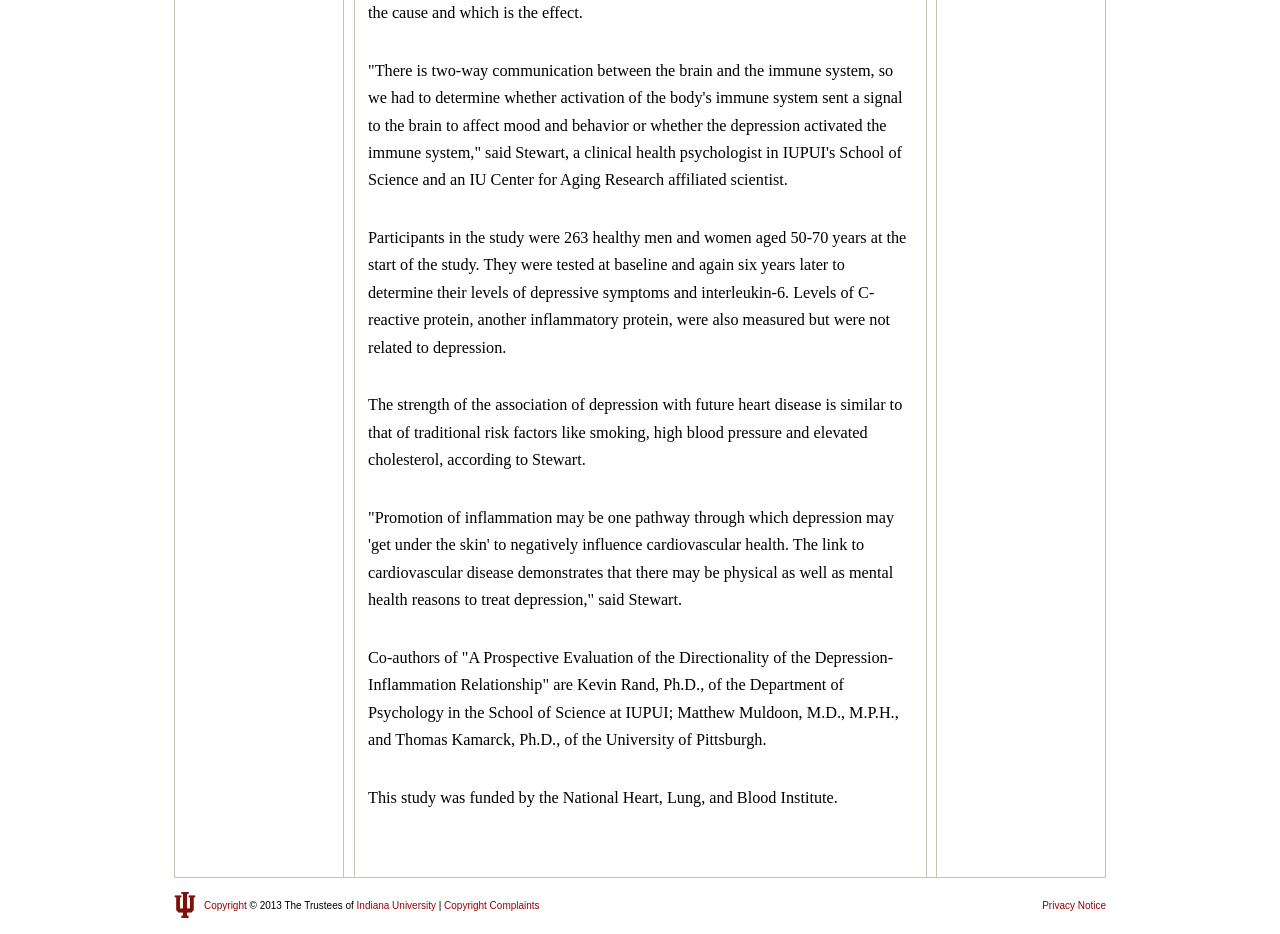Identify and provide the bounding box for the element described by: "Copyright".

[0.159, 0.964, 0.193, 0.976]